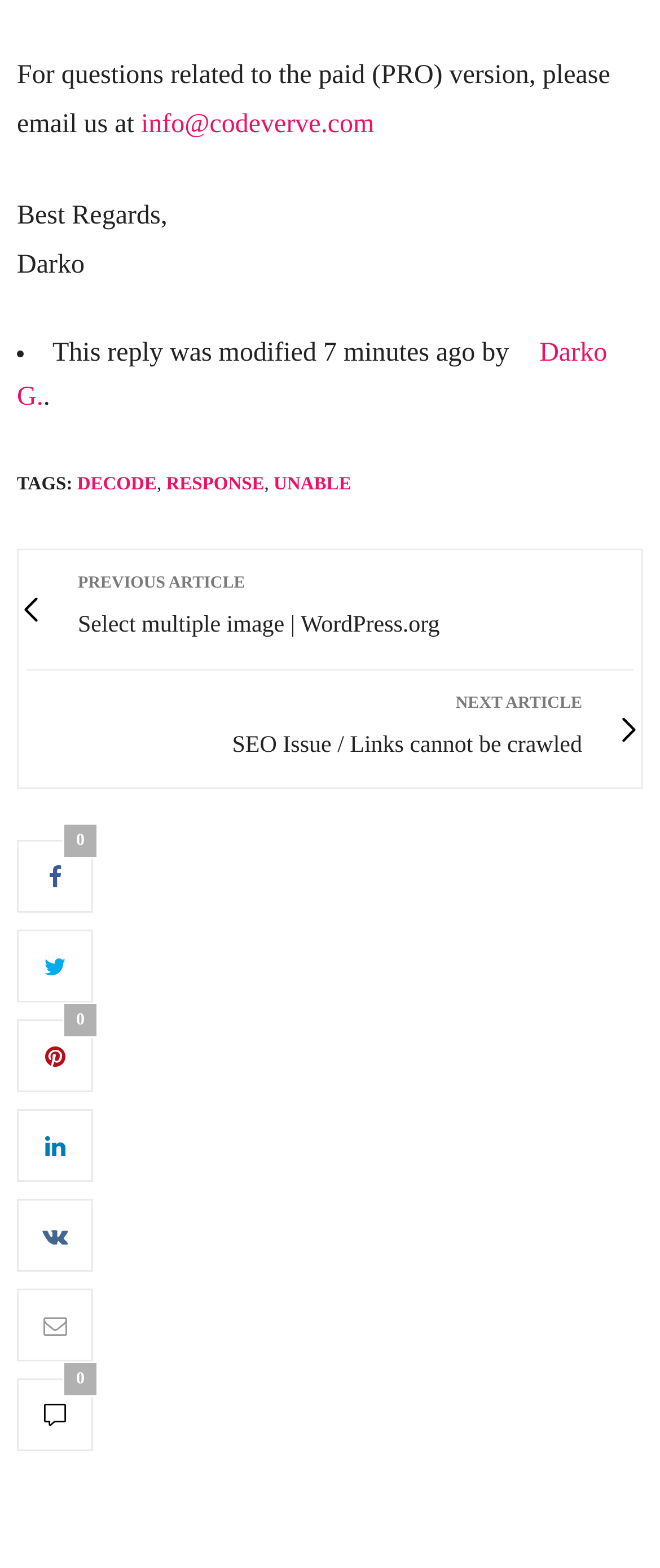Locate the bounding box coordinates of the clickable region to complete the following instruction: "click the first icon."

[0.026, 0.536, 0.141, 0.582]